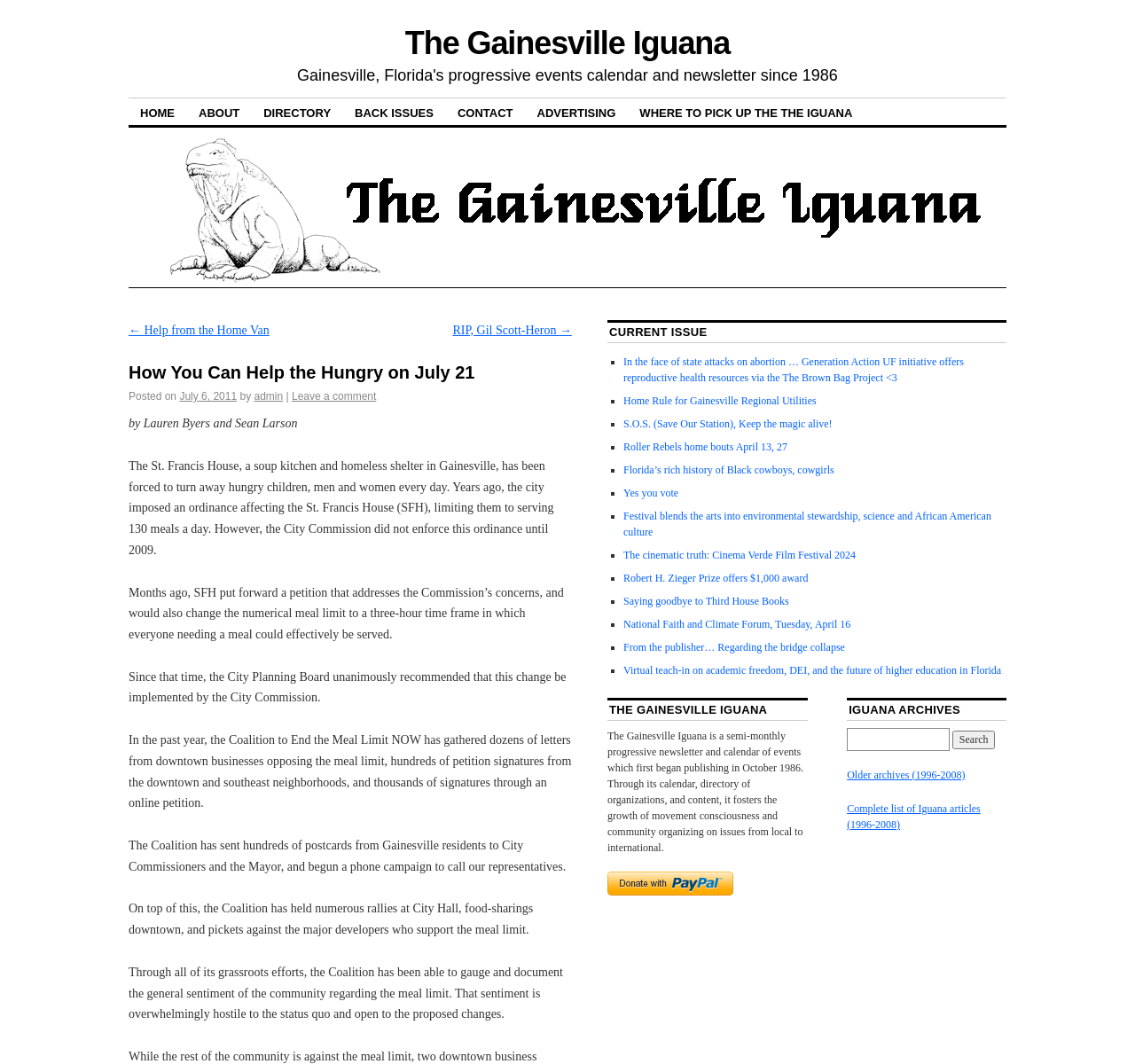Provide the bounding box coordinates of the section that needs to be clicked to accomplish the following instruction: "Read the article 'How You Can Help the Hungry on July 21'."

[0.113, 0.34, 0.504, 0.367]